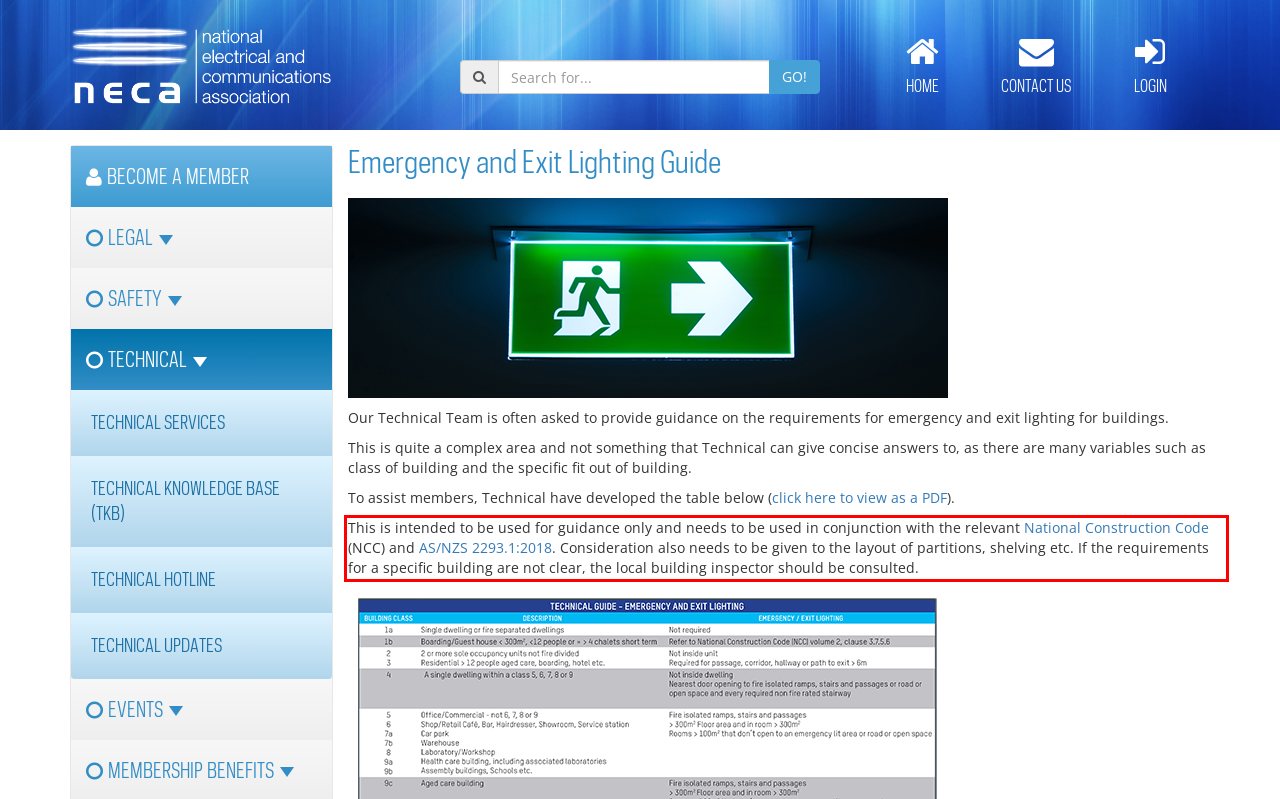Examine the webpage screenshot, find the red bounding box, and extract the text content within this marked area.

This is intended to be used for guidance only and needs to be used in conjunction with the relevant National Construction Code (NCC) and AS/NZS 2293.1:2018. Consideration also needs to be given to the layout of partitions, shelving etc. If the requirements for a specific building are not clear, the local building inspector should be consulted.